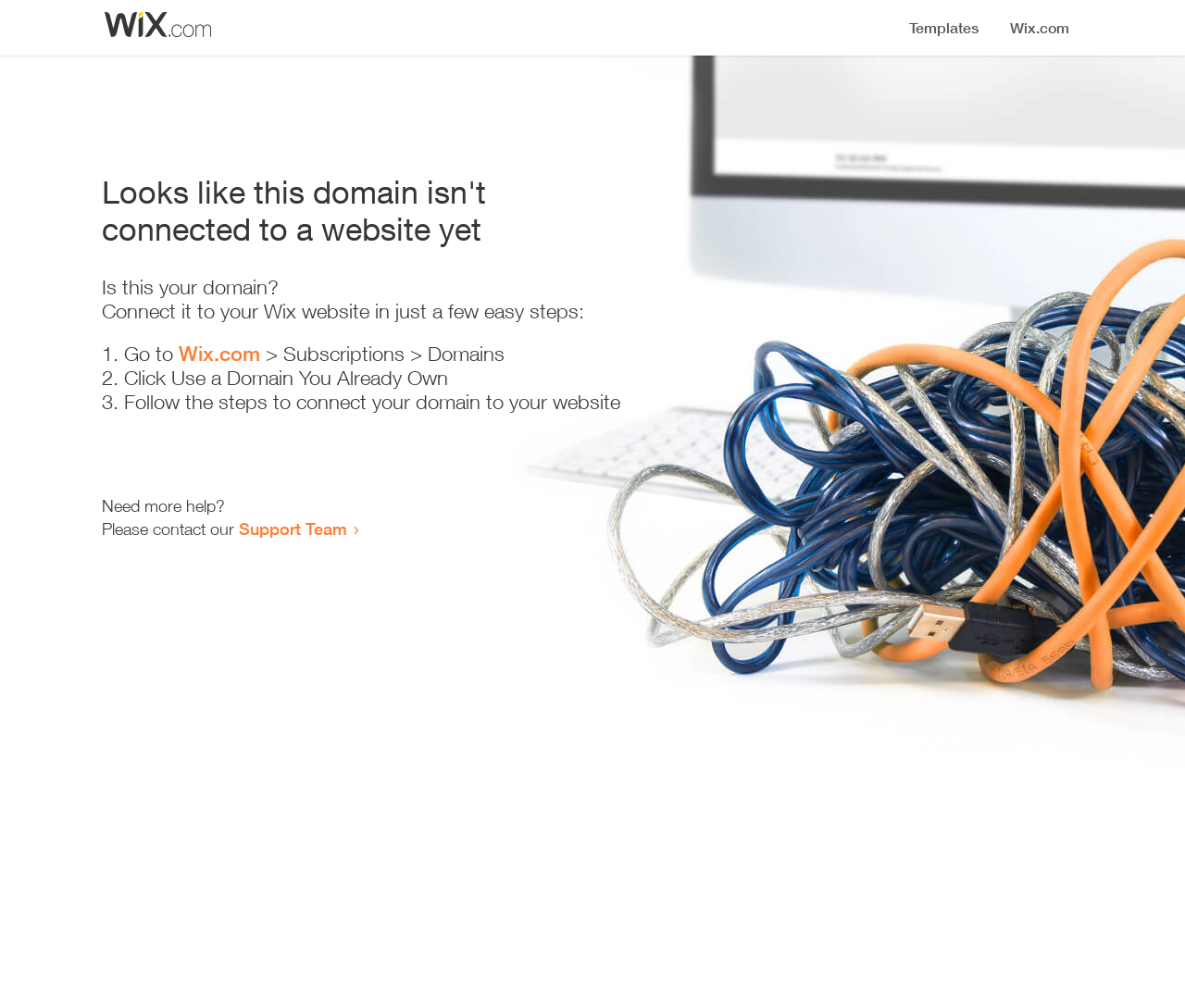What is the first step to connect the domain?
Give a comprehensive and detailed explanation for the question.

The first step mentioned on the webpage is to 'Go to Wix.com' which is a link provided, indicating that users need to visit the Wix.com website to start the process of connecting their domain.